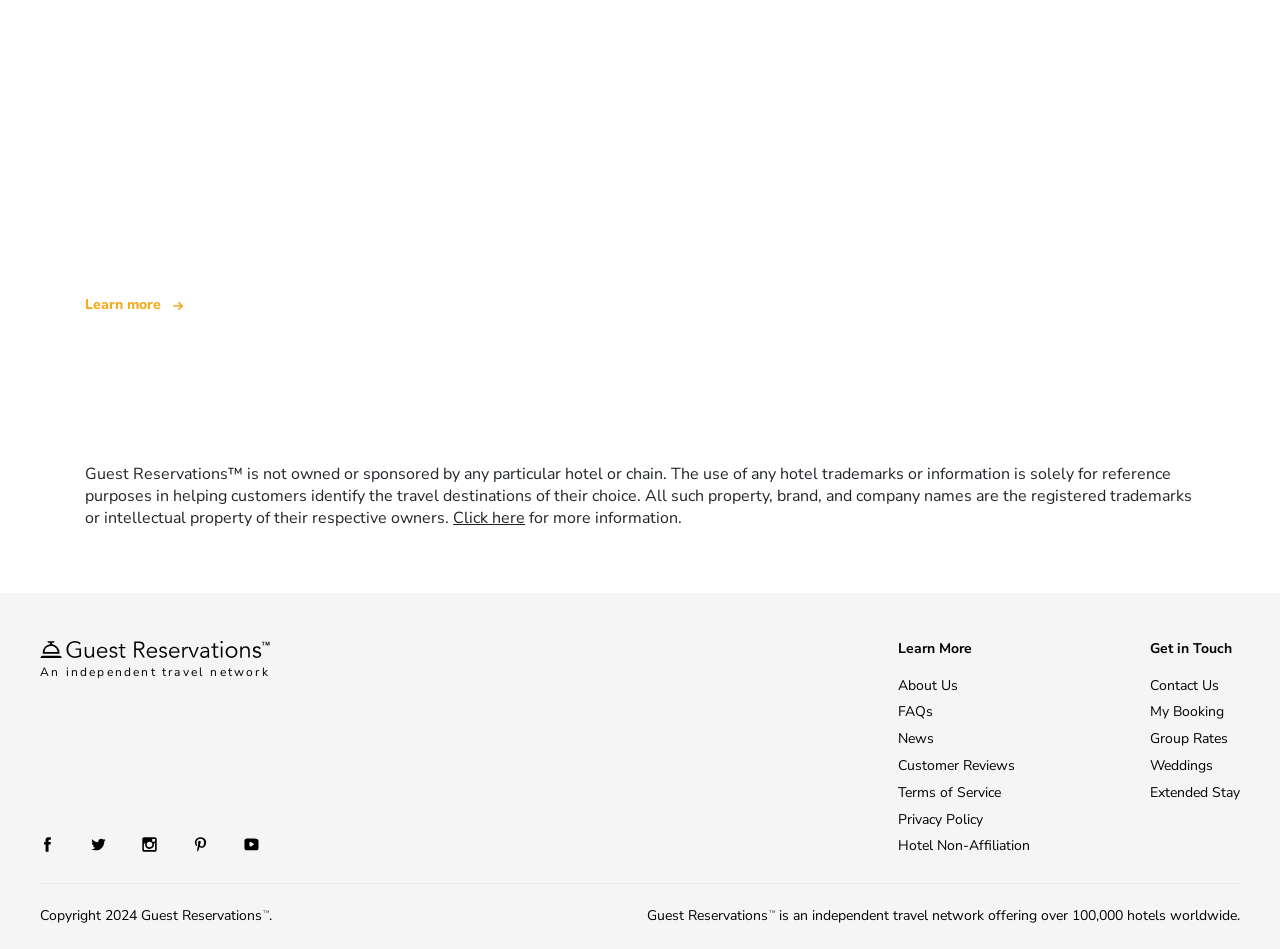Specify the bounding box coordinates of the element's area that should be clicked to execute the given instruction: "Learn more about Guest Reservations". The coordinates should be four float numbers between 0 and 1, i.e., [left, top, right, bottom].

[0.066, 0.311, 0.143, 0.331]